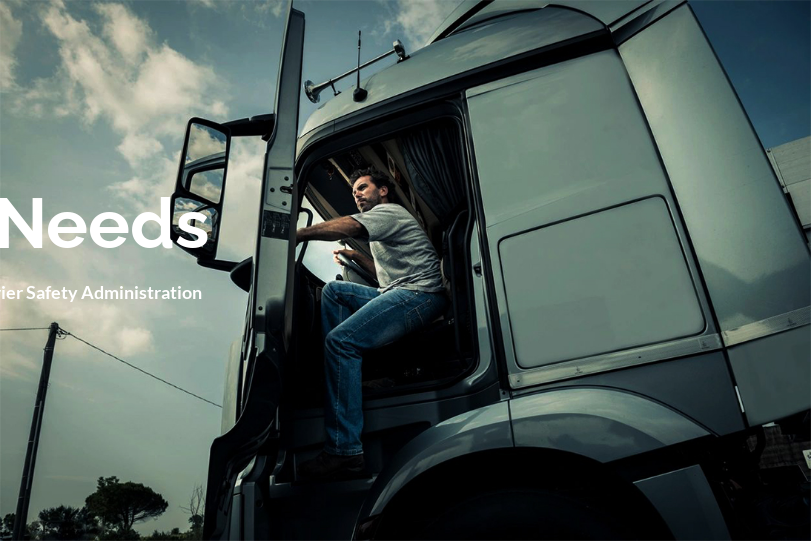Carefully examine the image and provide an in-depth answer to the question: What is the driver wearing?

The caption describes the driver's attire as a light-colored shirt and blue jeans, indicating that these are the specific clothing items the driver is wearing.